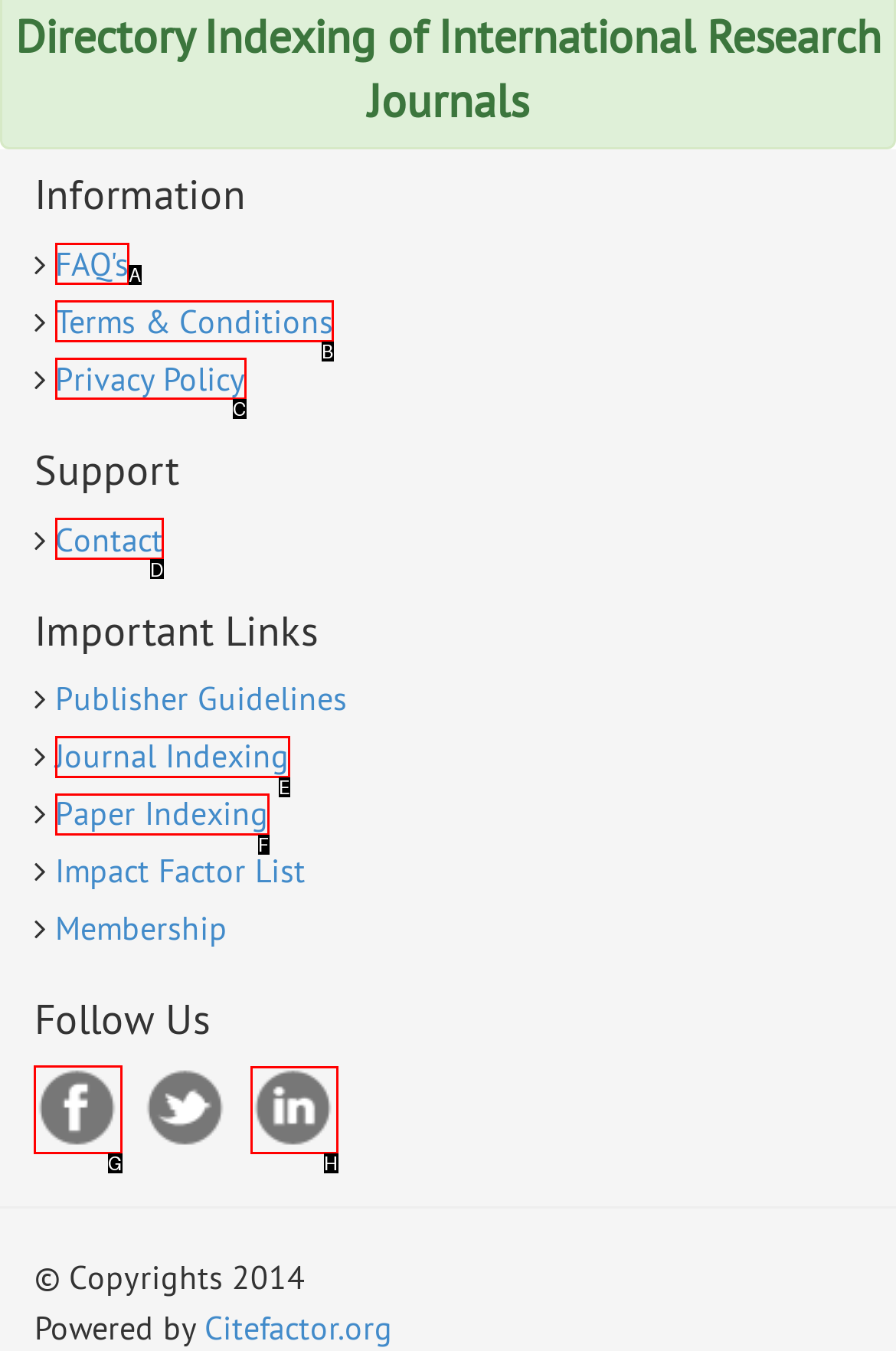Which lettered option should I select to achieve the task: Like a post according to the highlighted elements in the screenshot?

None